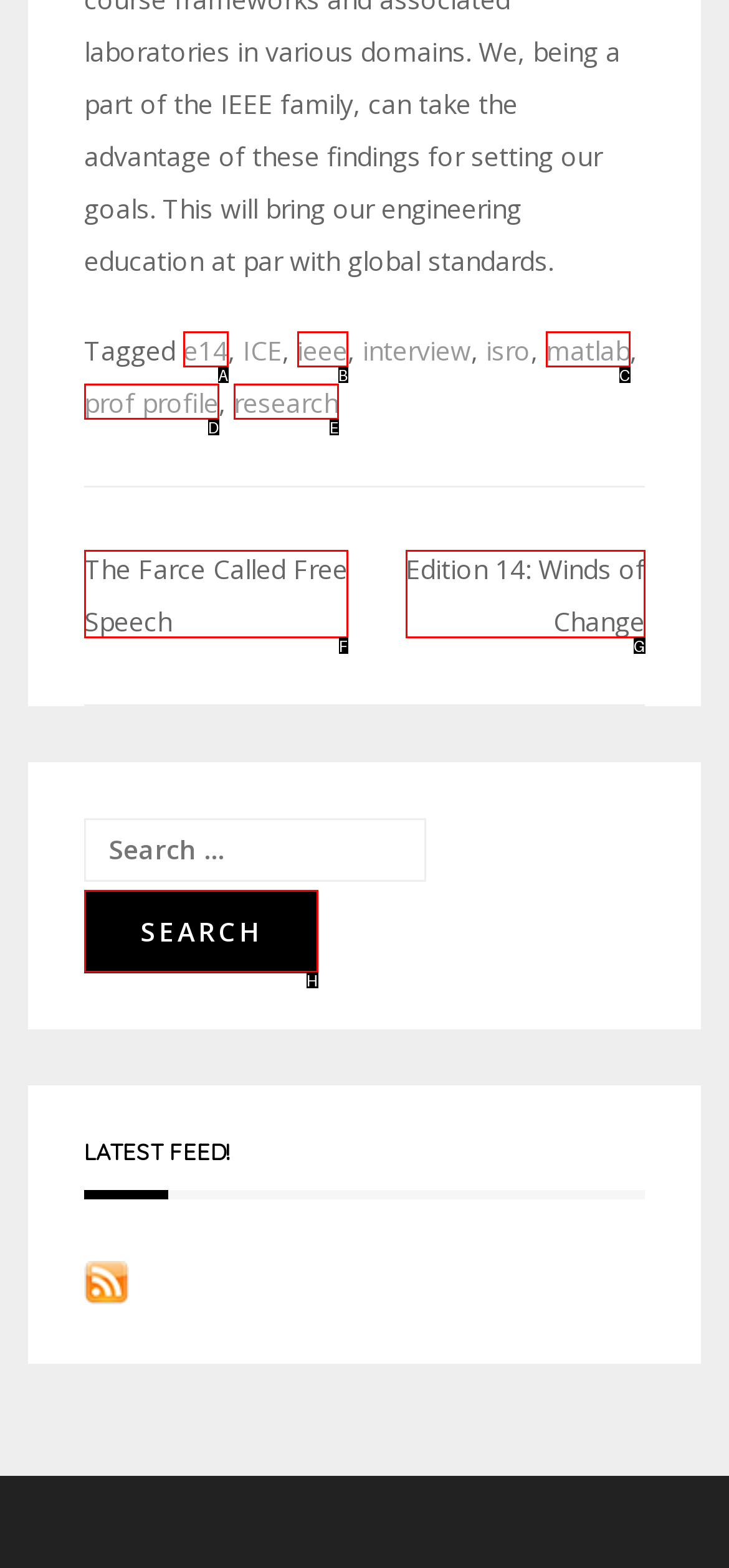Given the description: The Farce Called Free Speech, identify the corresponding option. Answer with the letter of the appropriate option directly.

F